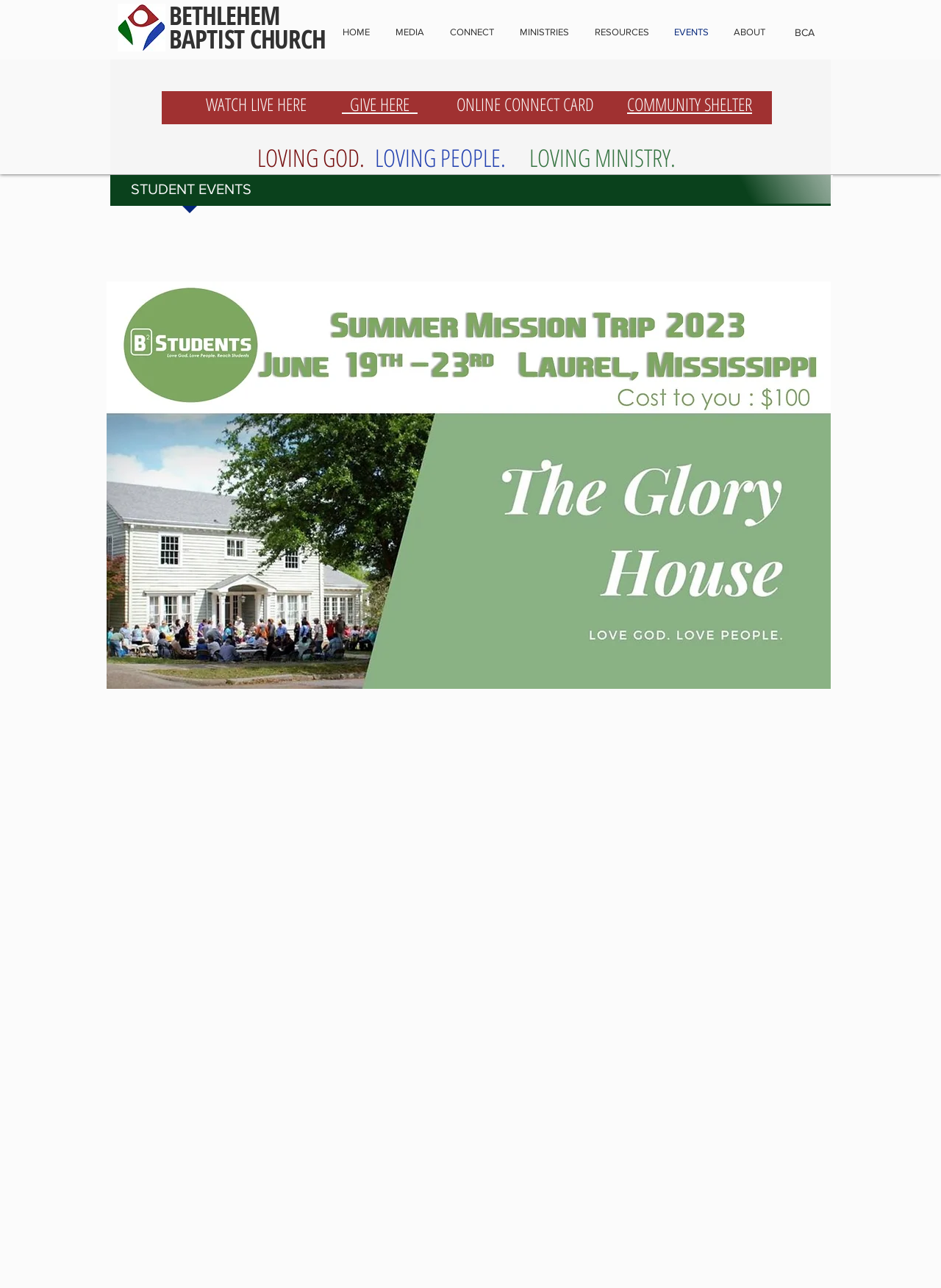Please provide the bounding box coordinates in the format (top-left x, top-left y, bottom-right x, bottom-right y). Remember, all values are floating point numbers between 0 and 1. What is the bounding box coordinate of the region described as: BCA

[0.845, 0.021, 0.866, 0.03]